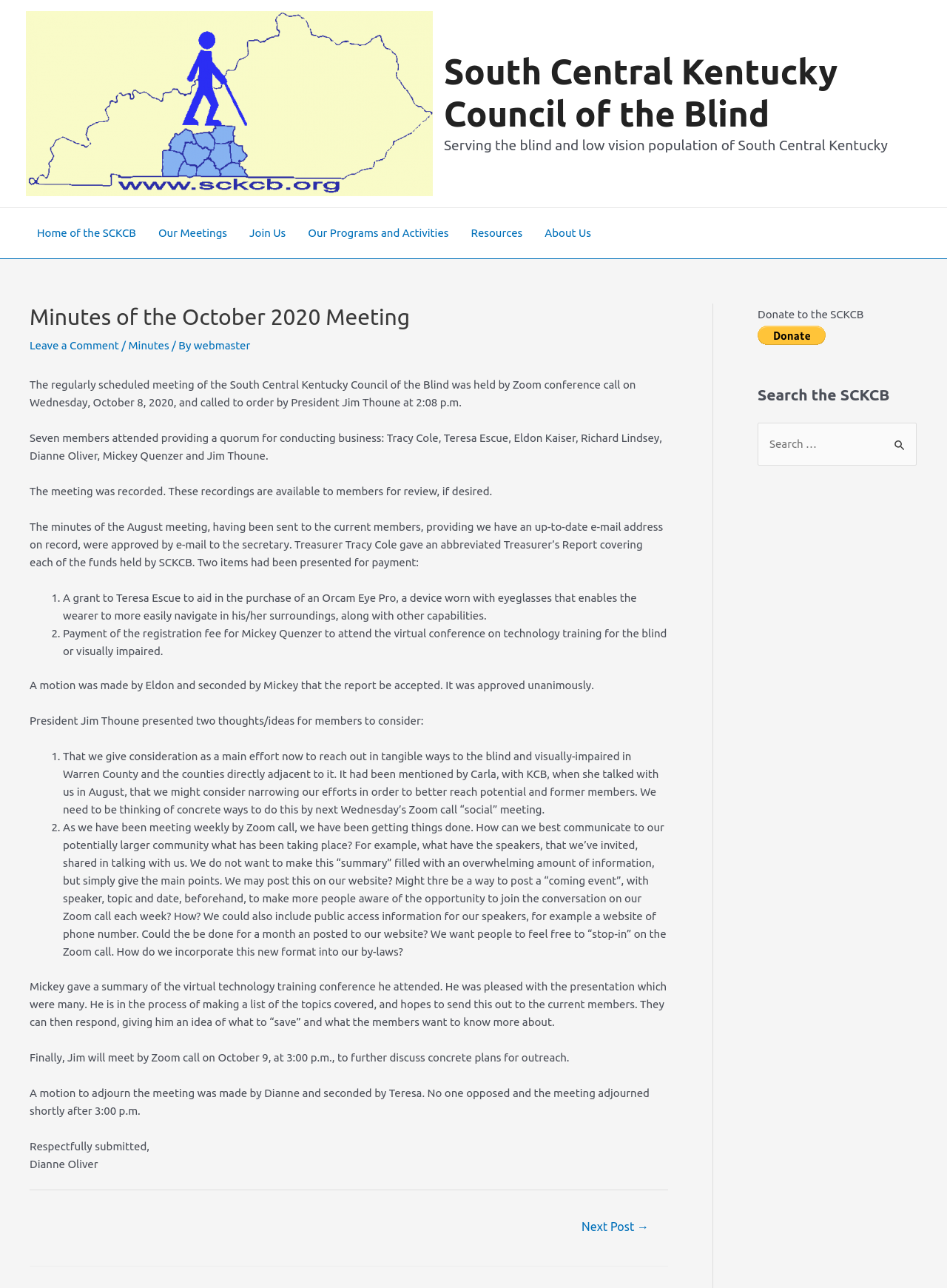Identify the bounding box coordinates of the area you need to click to perform the following instruction: "Click the 'Leave a Comment' link".

[0.031, 0.263, 0.126, 0.273]